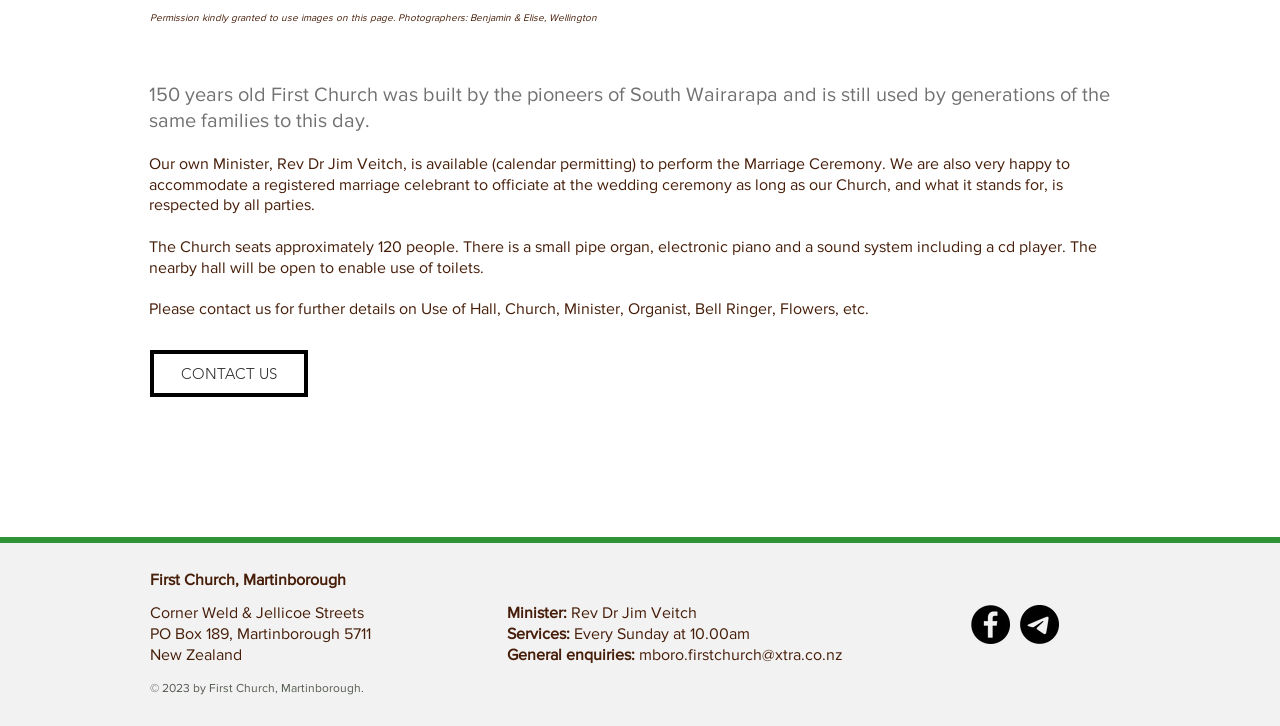Given the webpage screenshot, identify the bounding box of the UI element that matches this description: "aria-label="Facebook"".

[0.759, 0.833, 0.789, 0.887]